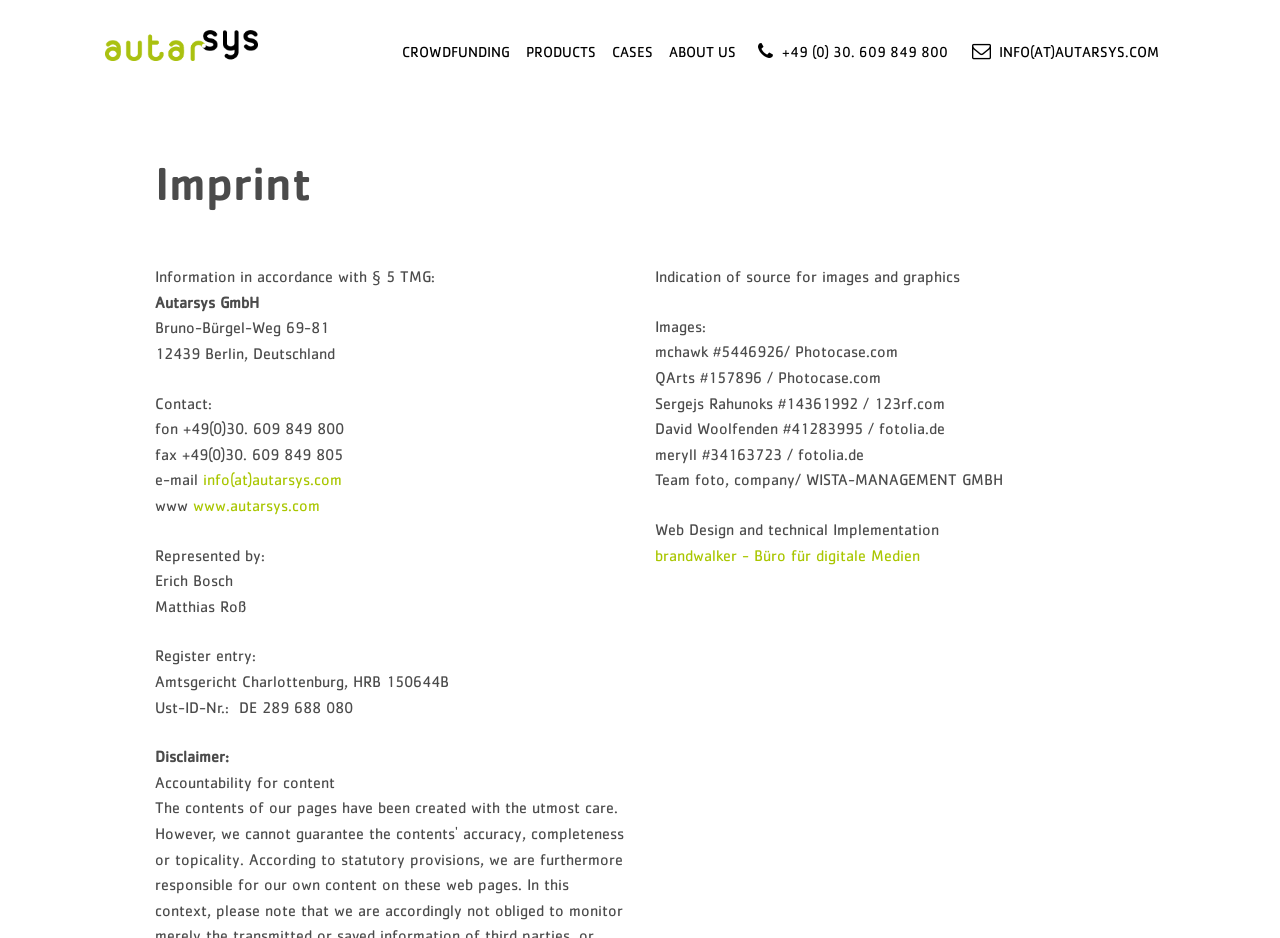Based on the provided description, "info(at)autarsys.com", find the bounding box of the corresponding UI element in the screenshot.

[0.757, 0.045, 0.905, 0.065]